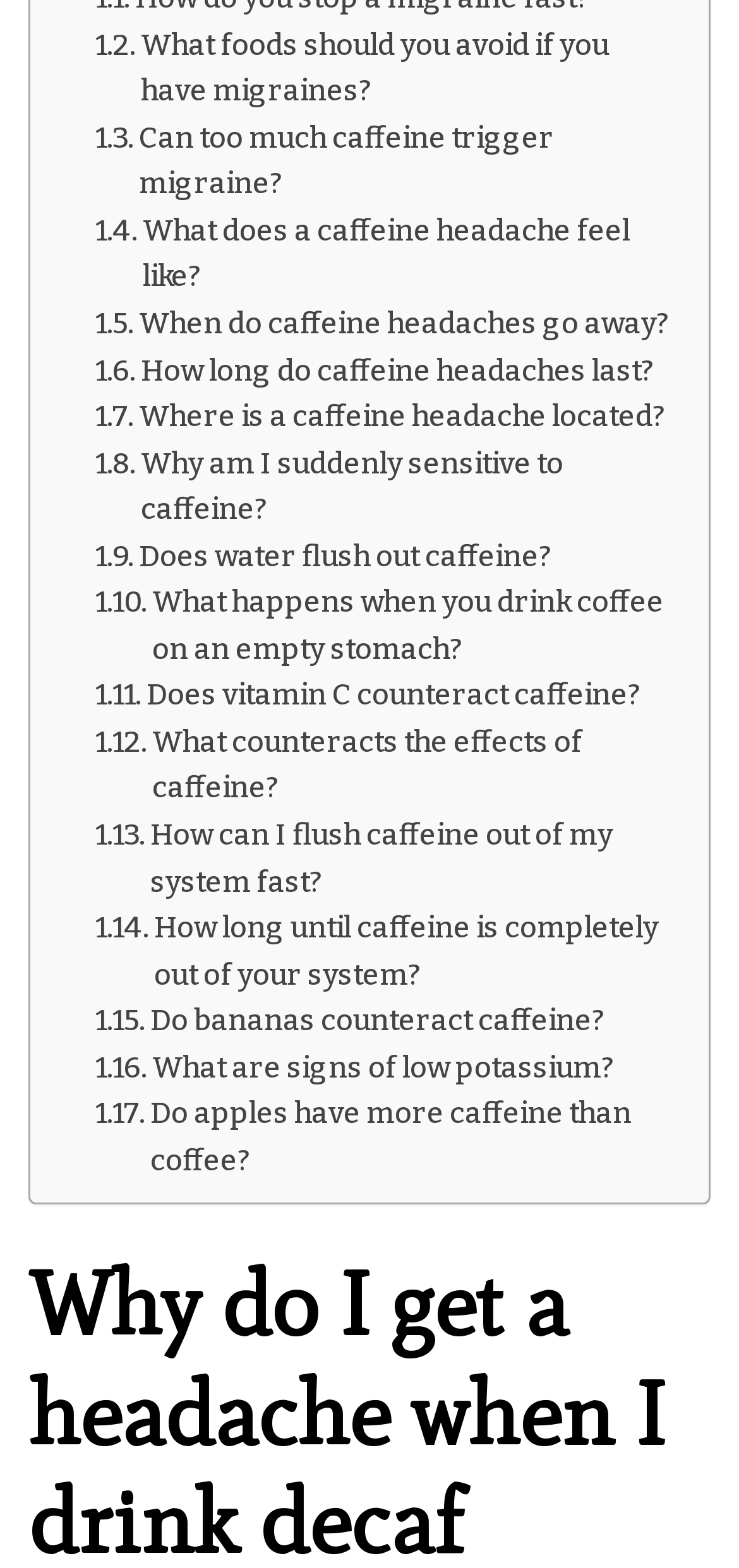Answer with a single word or phrase: 
What is the general format of the links on the webpage?

Question format